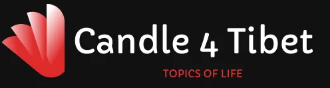What is the font style of the text 'Candle 4 Tibet'?
Give a detailed explanation using the information visible in the image.

The caption describes the font of the text 'Candle 4 Tibet' as modern and clean, indicating a sleek and minimalist font style.